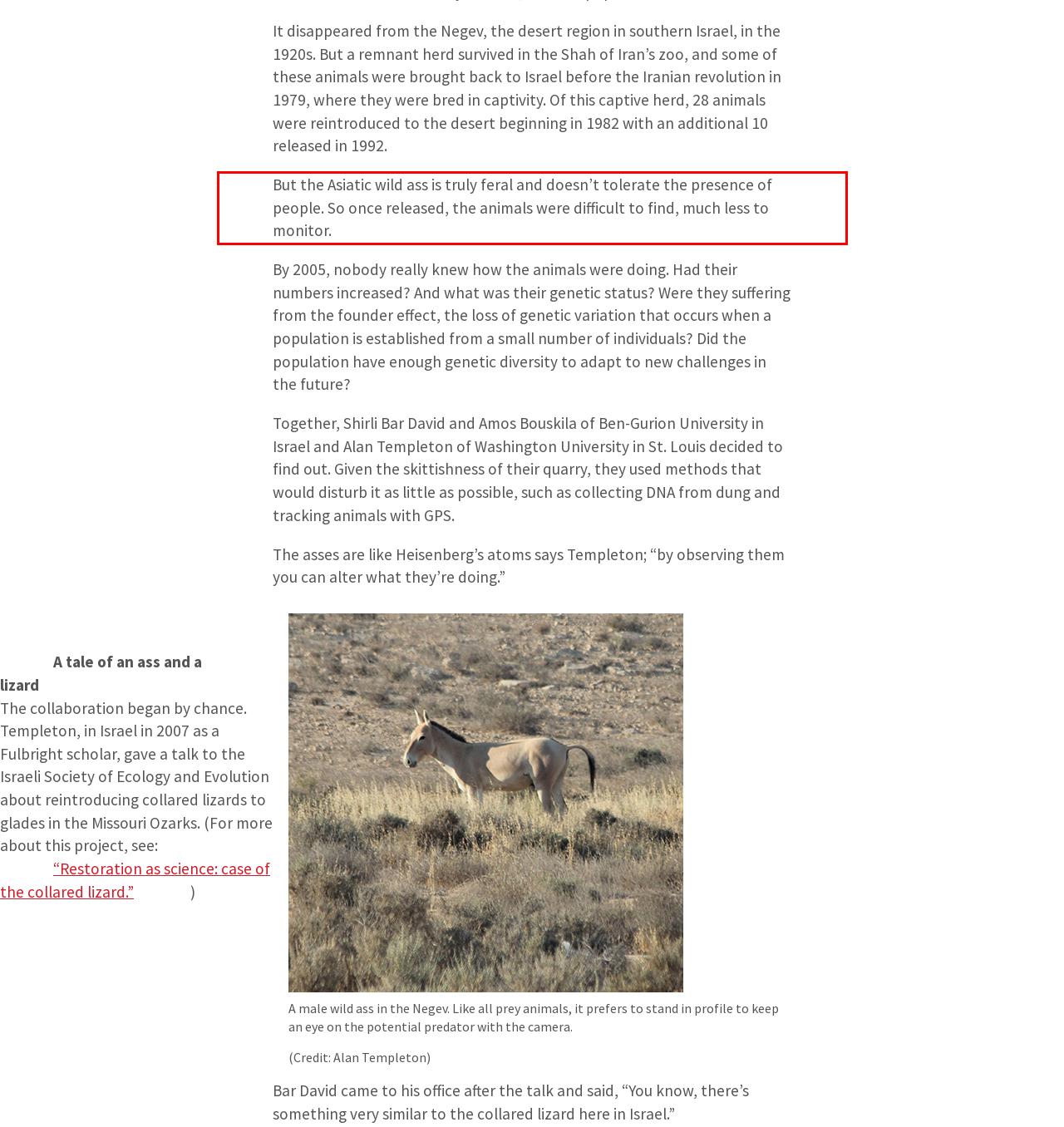Please extract the text content within the red bounding box on the webpage screenshot using OCR.

But the Asiatic wild ass is truly feral and doesn’t tolerate the presence of people. So once released, the animals were difficult to find, much less to monitor.